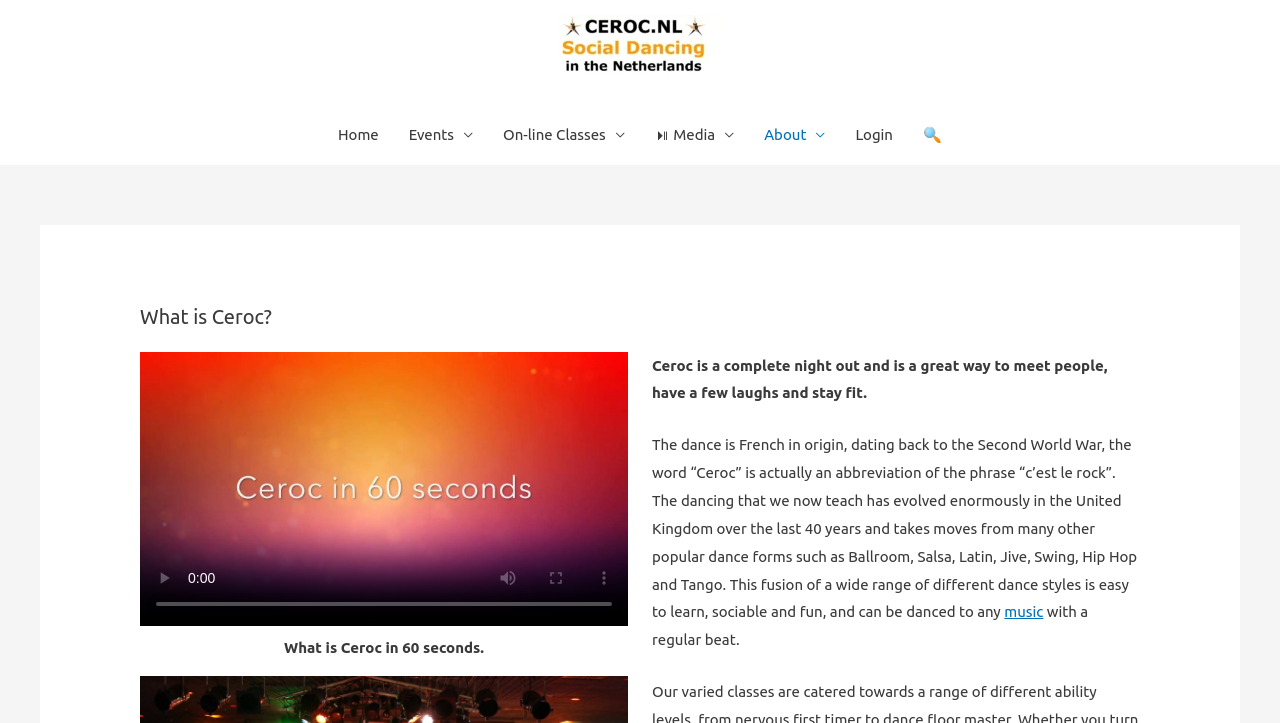Give a complete and precise description of the webpage's appearance.

The webpage is about Ceroc Nederland, a dance-related organization. At the top, there is a logo of Ceroc Nederland, which is an image with a link to the organization's homepage. Below the logo, there is a navigation menu with seven links: Home, Events, On-line Classes, Media, About, Login, and a search icon.

The main content of the webpage is divided into two sections. On the left, there is a video player with a heading "What is Ceroc?" above it. The video player has several buttons, including play, mute, enter full screen, and show more media controls, but they are all disabled. There is also a video time scrubber below the buttons. Below the video player, there is a figcaption with a text "What is Ceroc in 60 seconds."

On the right side of the webpage, there are three paragraphs of text. The first paragraph introduces Ceroc as a complete night out that allows people to meet, have fun, and stay fit. The second paragraph provides more information about the origins of Ceroc, its evolution in the UK, and its fusion of different dance styles. The third paragraph is a continuation of the second paragraph, mentioning that Ceroc can be danced to music with a regular beat. There is also a link to "music" in the third paragraph.